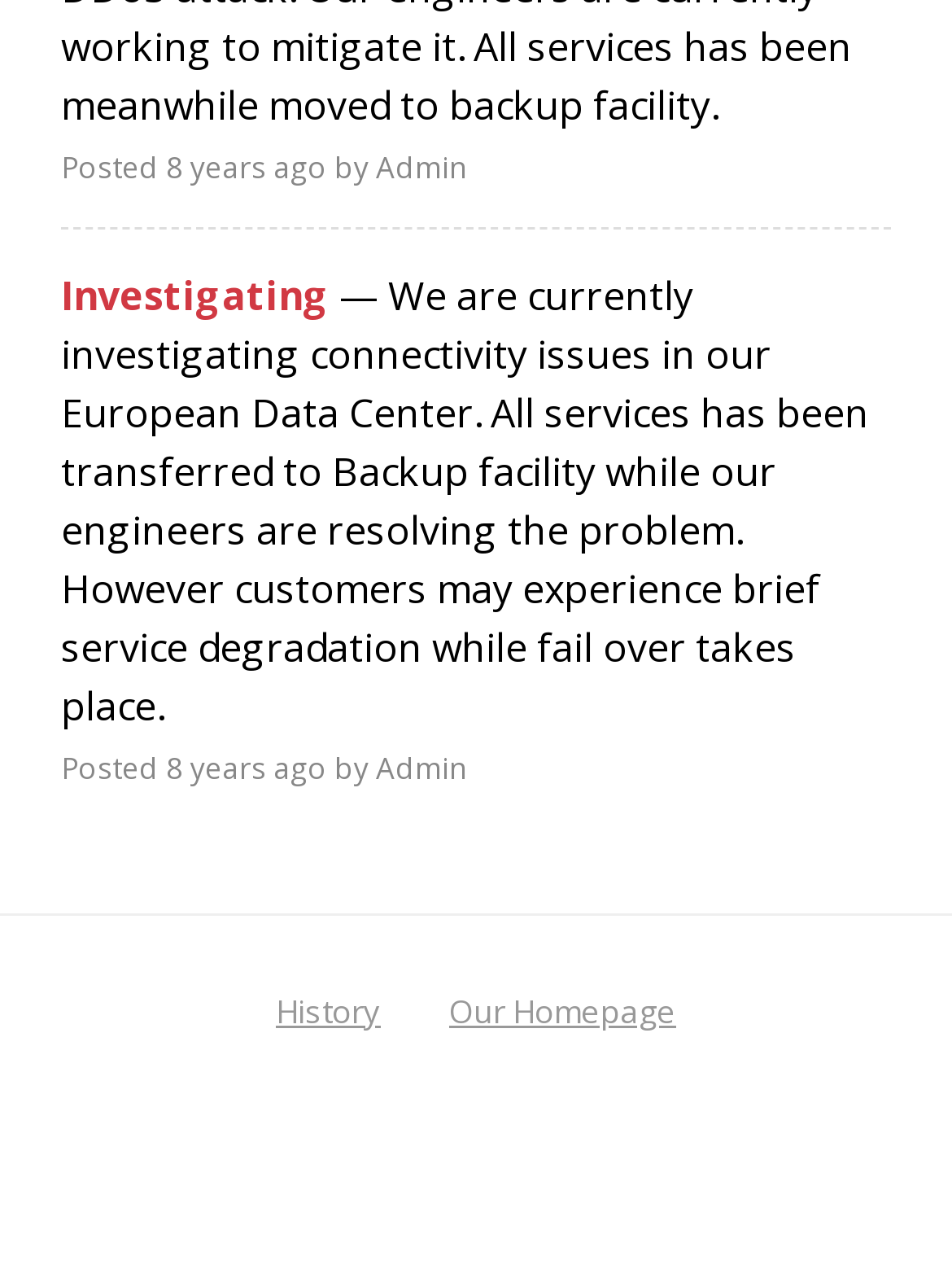Given the description: "Our Homepage", determine the bounding box coordinates of the UI element. The coordinates should be formatted as four float numbers between 0 and 1, [left, top, right, bottom].

[0.472, 0.782, 0.71, 0.817]